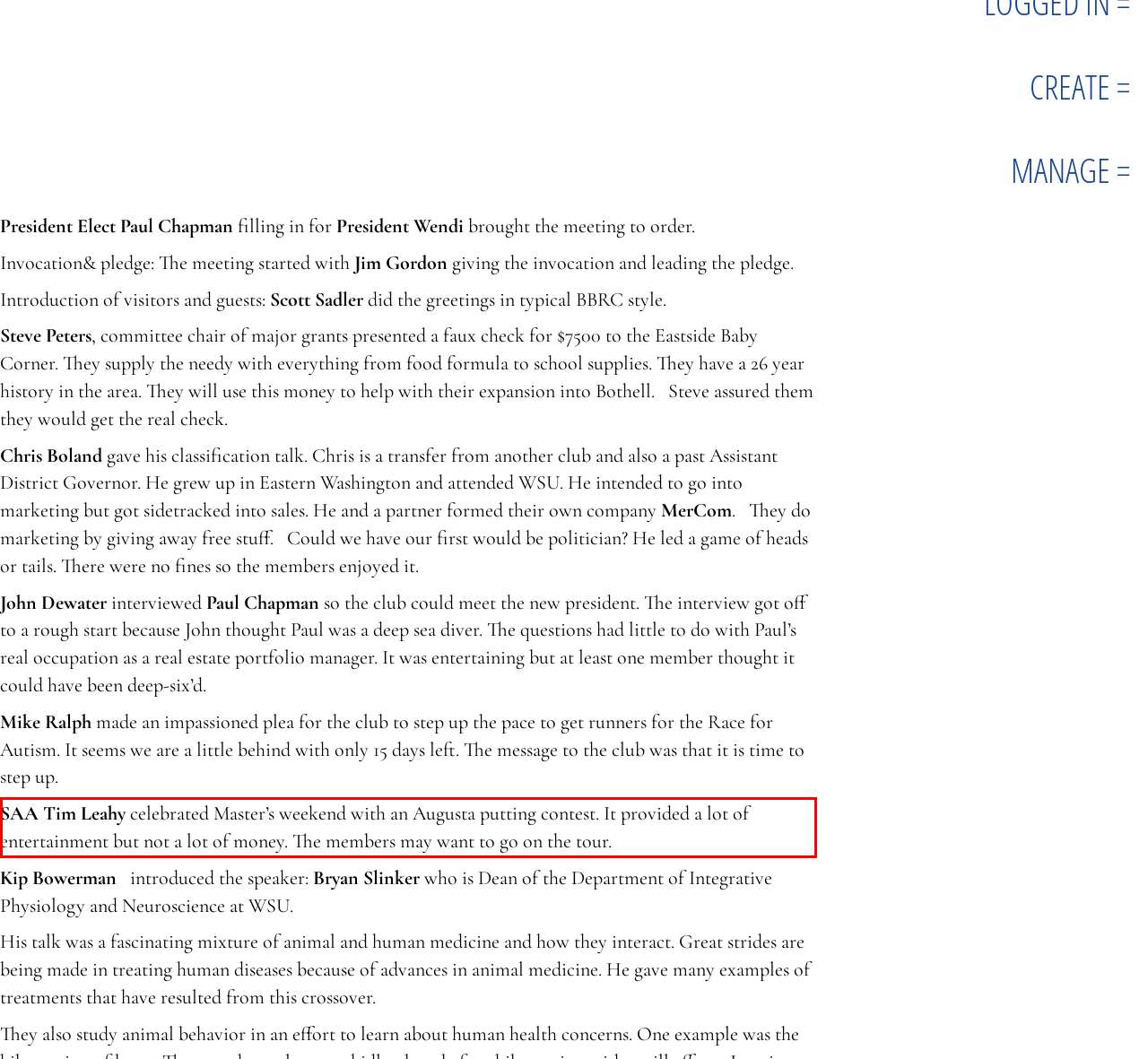Locate the red bounding box in the provided webpage screenshot and use OCR to determine the text content inside it.

SAA Tim Leahy celebrated Master’s weekend with an Augusta putting contest. It provided a lot of entertainment but not a lot of money. The members may want to go on the tour.